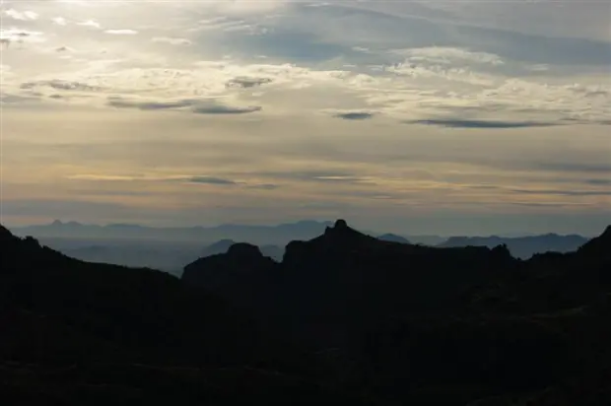Based on the image, please elaborate on the answer to the following question:
What is the atmosphere of the scene?

The caption states that 'the overall atmosphere is one of peaceful solitude', implying that the scene depicted in the image is calm, serene, and quiet, evoking a sense of solitude in the viewer.